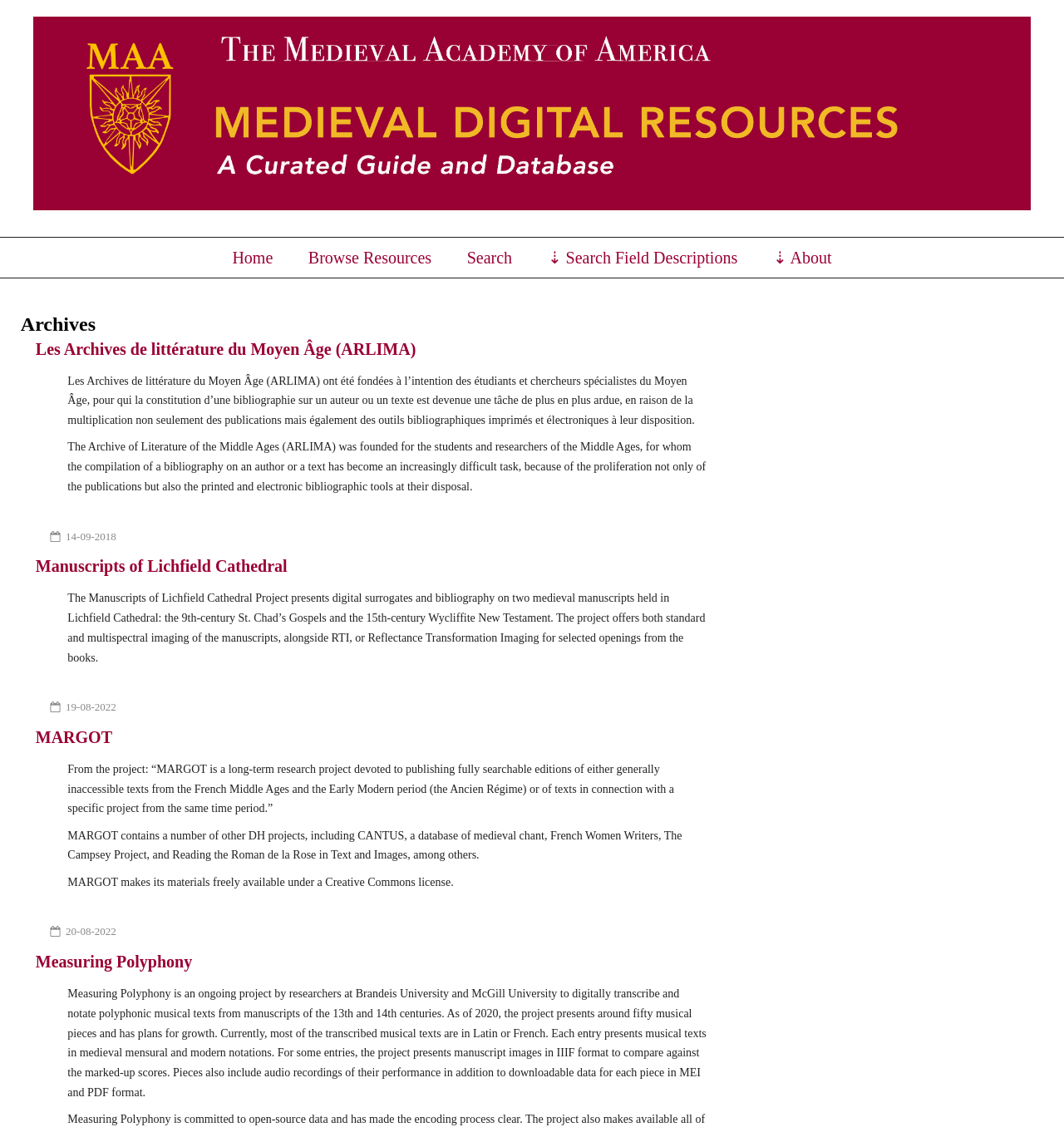Determine the bounding box coordinates for the area that needs to be clicked to fulfill this task: "Search for something". The coordinates must be given as four float numbers between 0 and 1, i.e., [left, top, right, bottom].

[0.439, 0.22, 0.481, 0.238]